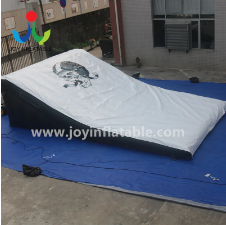Can you give a comprehensive explanation to the question given the content of the image?
What is the name of the company associated with the air bag?

The visible branding on the air bag suggests it is associated with JOY Inflatable, a company specializing in inflatable products.